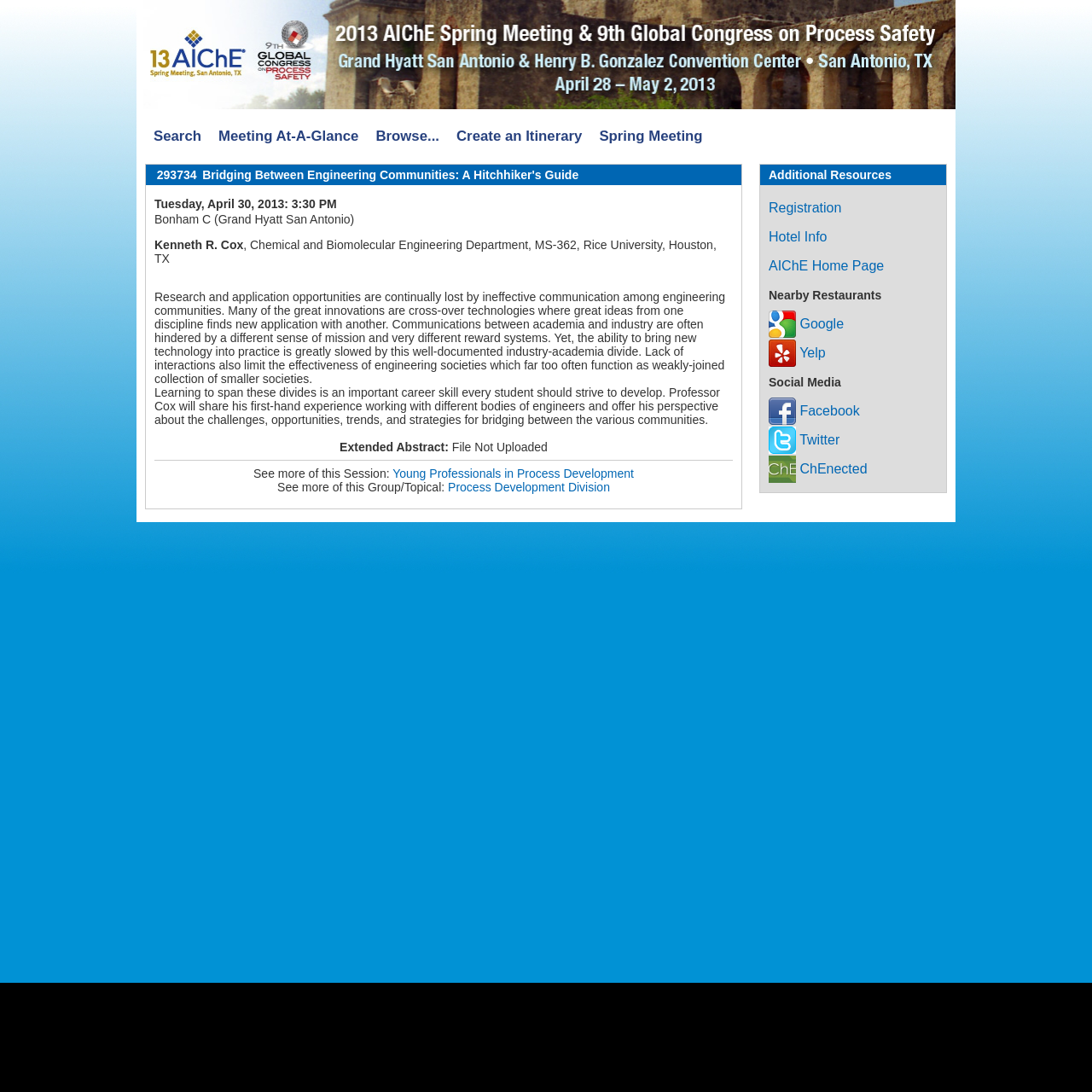Please determine the bounding box coordinates for the element that should be clicked to follow these instructions: "Browse nearby restaurants".

[0.704, 0.264, 0.807, 0.276]